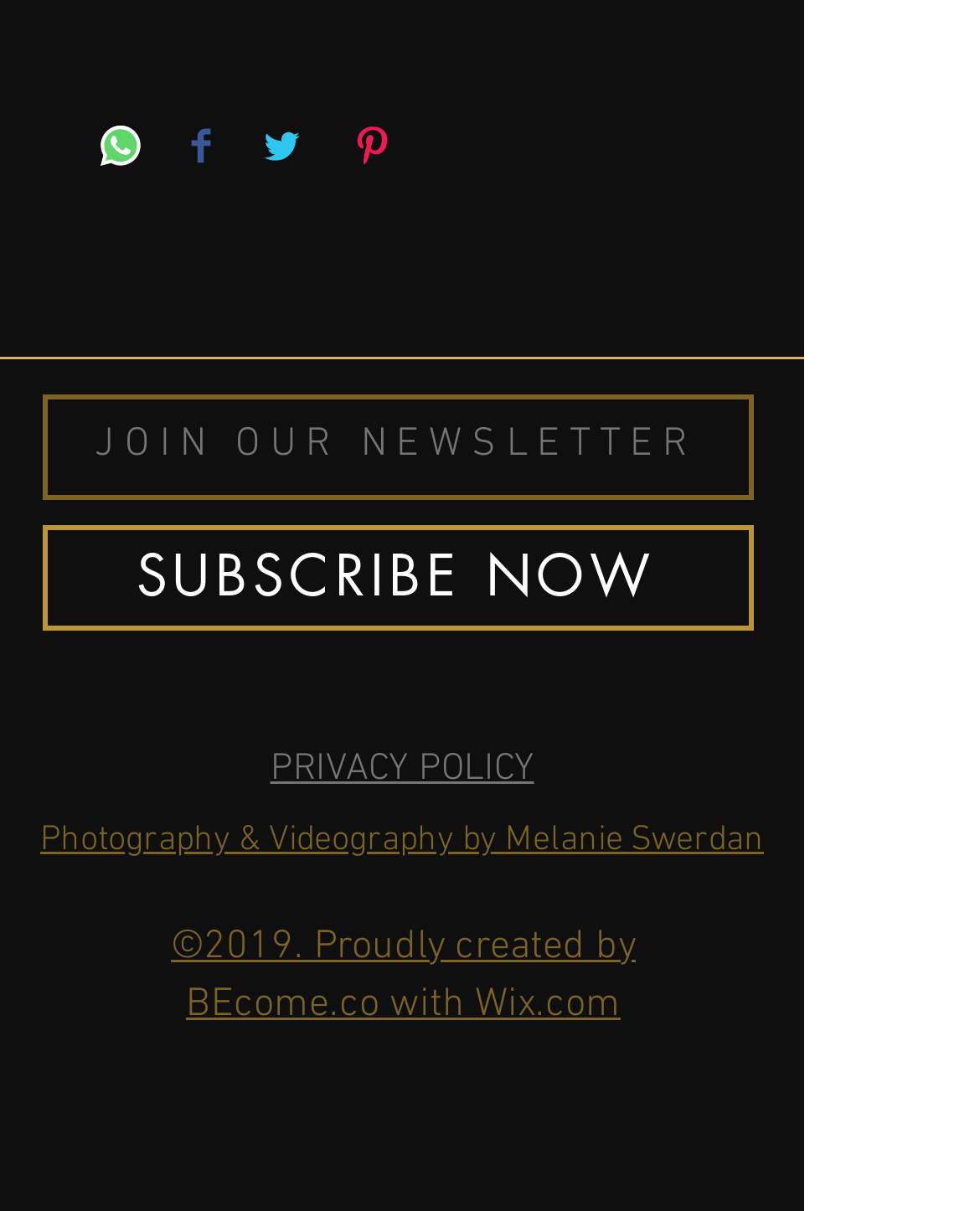Can you find the bounding box coordinates for the element to click on to achieve the instruction: "Get a 'FREE QUOTE 5'"?

None